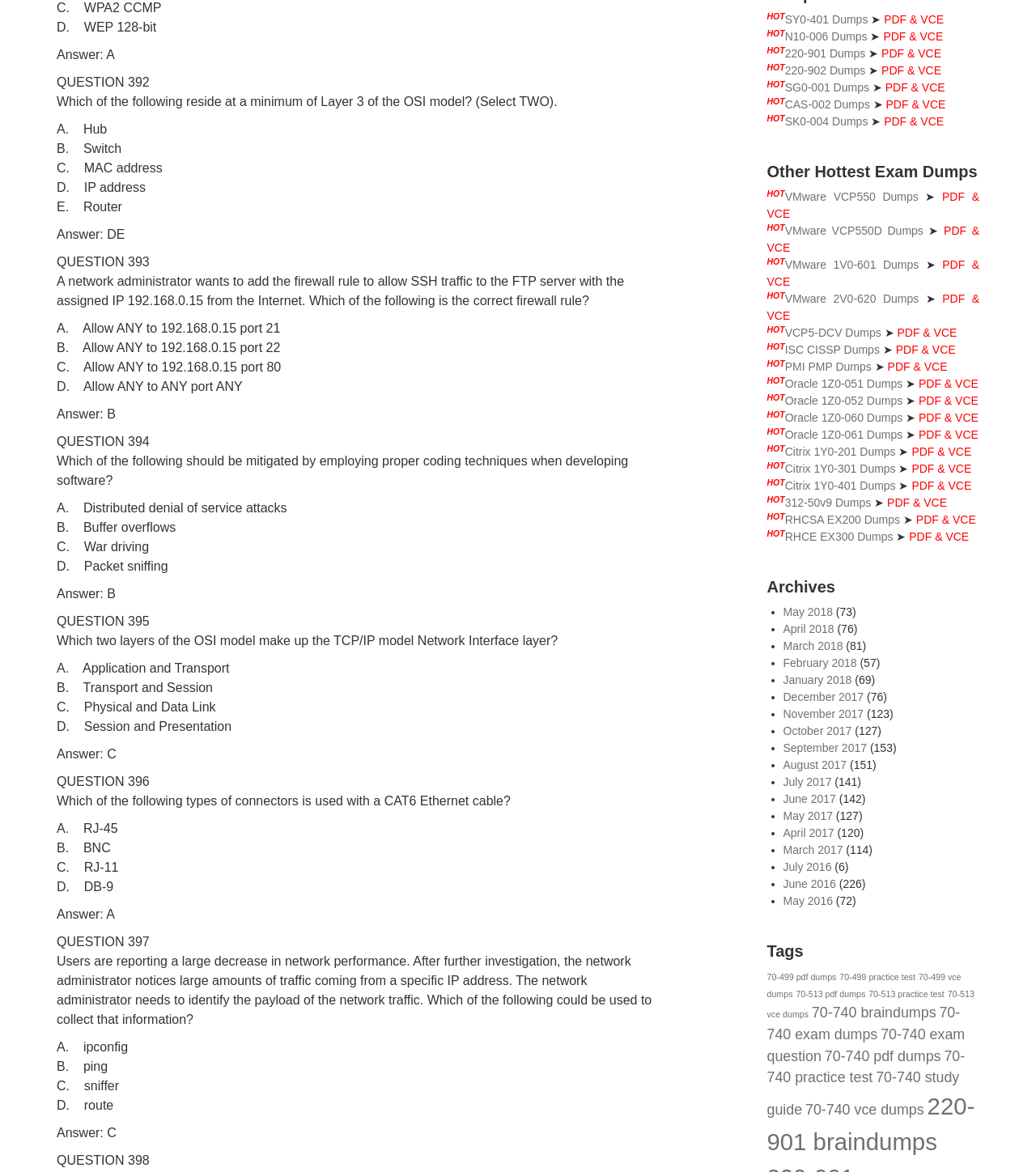Provide the bounding box coordinates of the UI element that matches the description: "October 2017".

[0.756, 0.618, 0.822, 0.629]